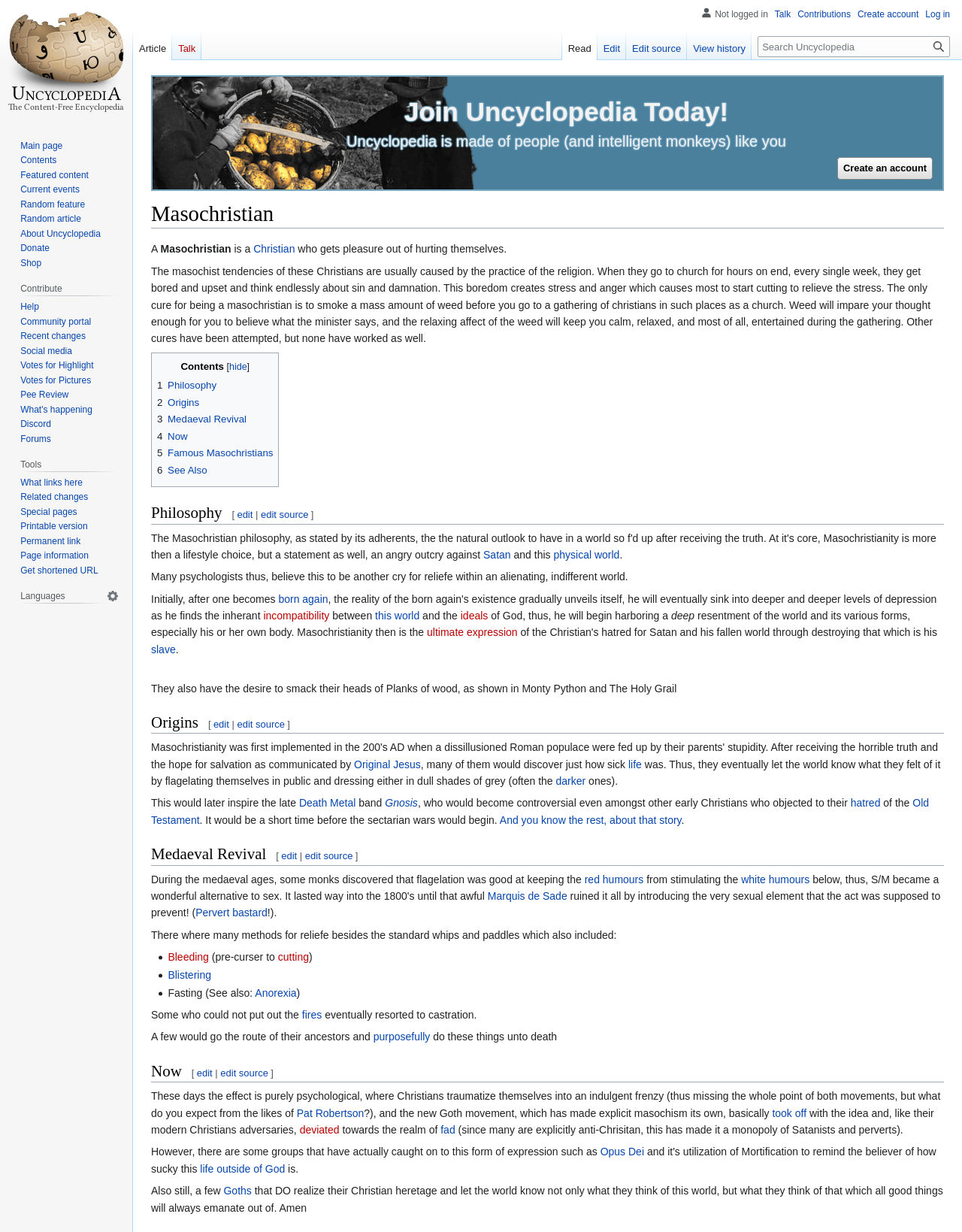Bounding box coordinates are specified in the format (top-left x, top-left y, bottom-right x, bottom-right y). All values are floating point numbers bounded between 0 and 1. Please provide the bounding box coordinate of the region this sentence describes: Votes for Highlight

[0.021, 0.292, 0.097, 0.301]